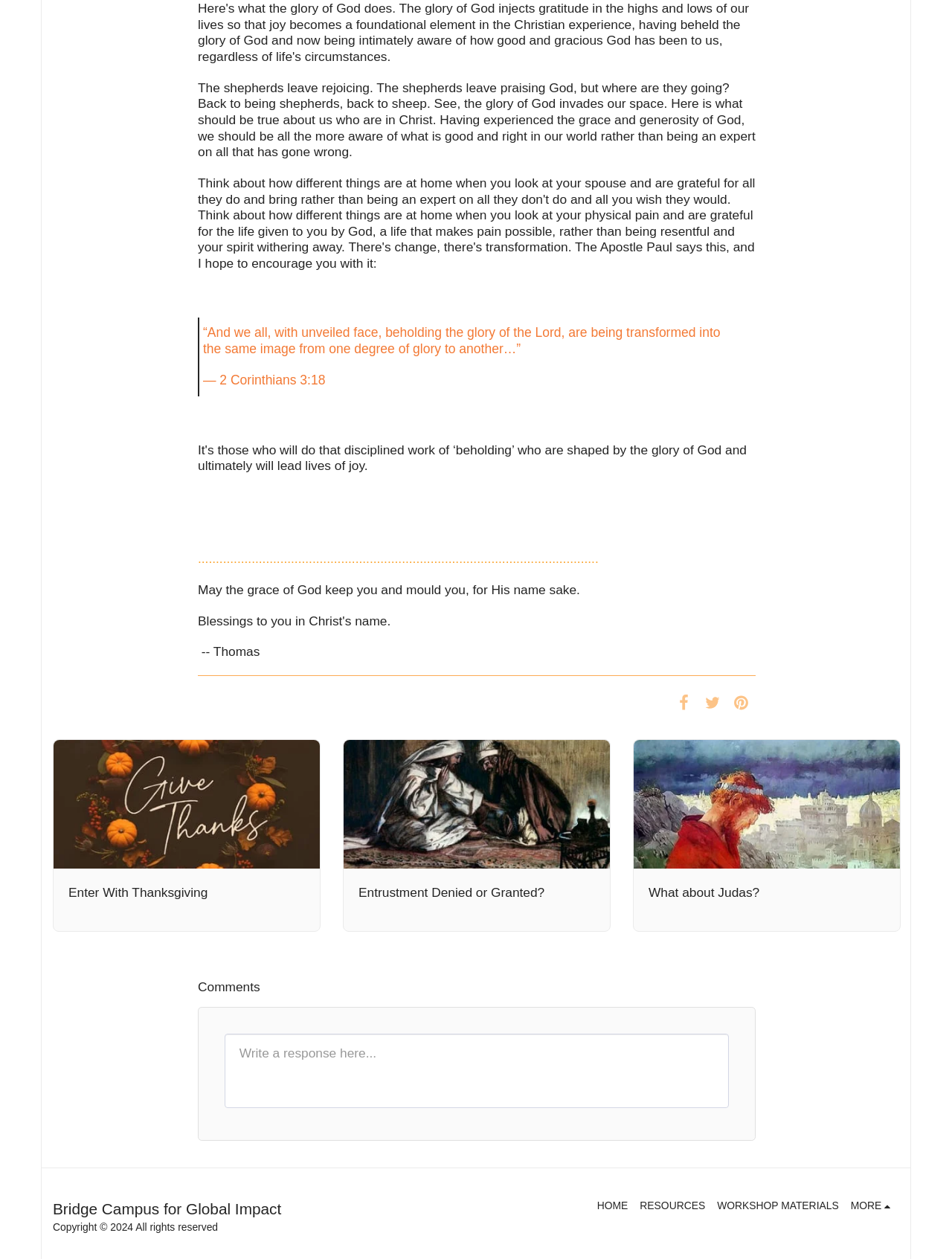Who is the author of the article?
Provide a short answer using one word or a brief phrase based on the image.

Thomas